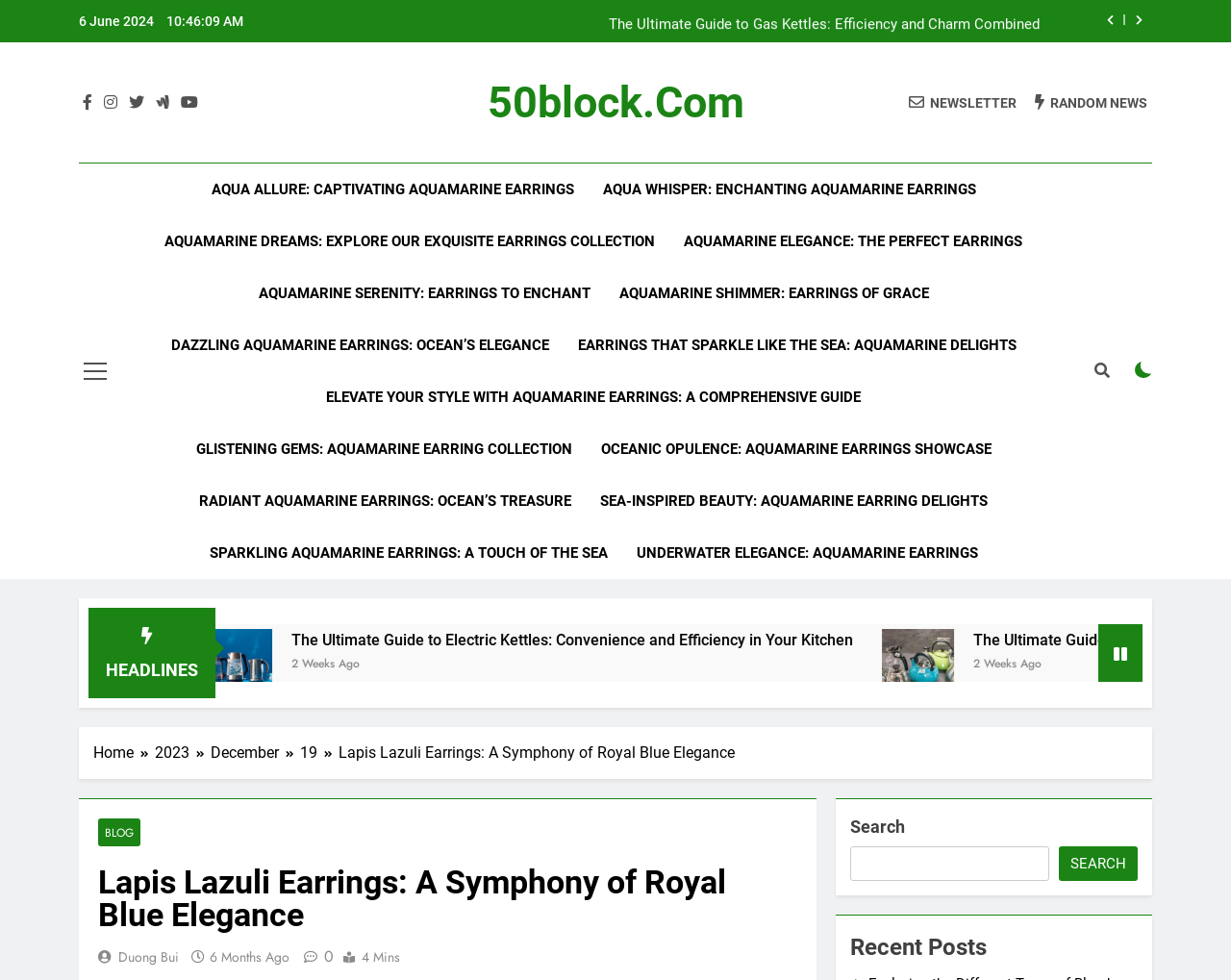Please provide the bounding box coordinates for the UI element as described: "Duong Bui". The coordinates must be four floats between 0 and 1, represented as [left, top, right, bottom].

[0.096, 0.967, 0.145, 0.986]